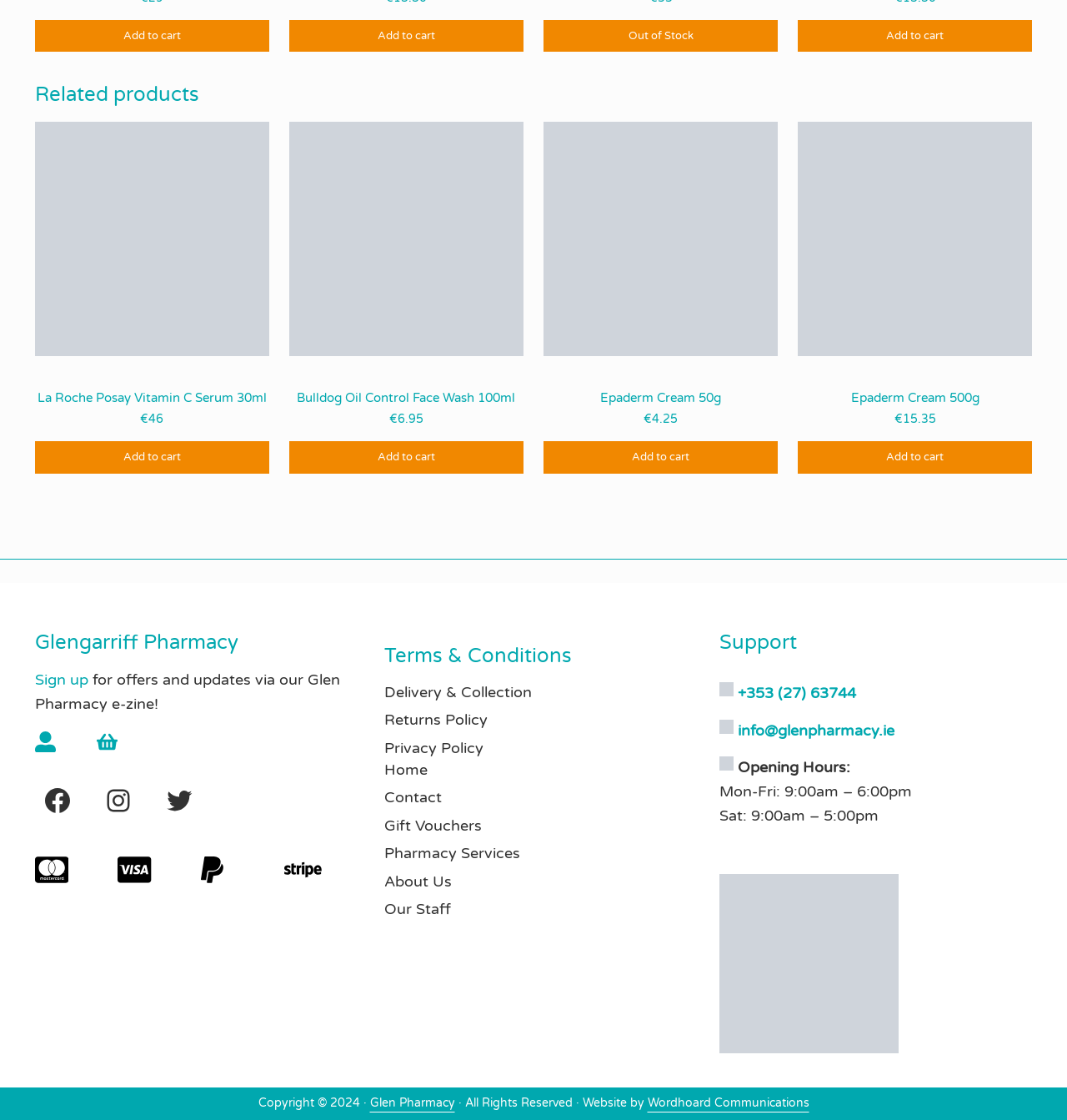Please identify the bounding box coordinates of the clickable region that I should interact with to perform the following instruction: "Sign up for offers and updates via Glen Pharmacy e-zine". The coordinates should be expressed as four float numbers between 0 and 1, i.e., [left, top, right, bottom].

[0.032, 0.599, 0.082, 0.615]